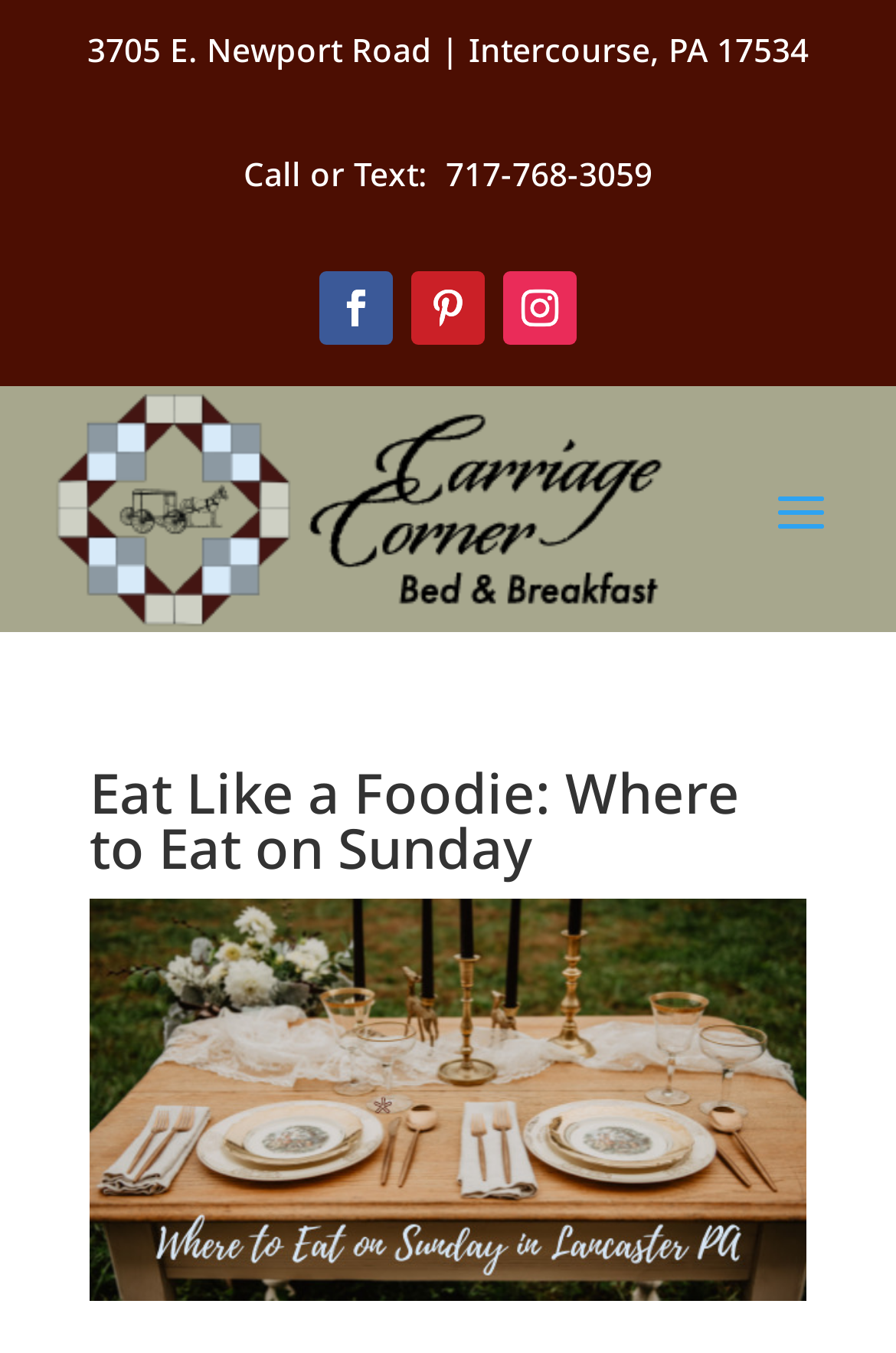What is the address of Carriage Corner B and B?
Answer with a single word or short phrase according to what you see in the image.

3705 E. Newport Road | Intercourse, PA 17534